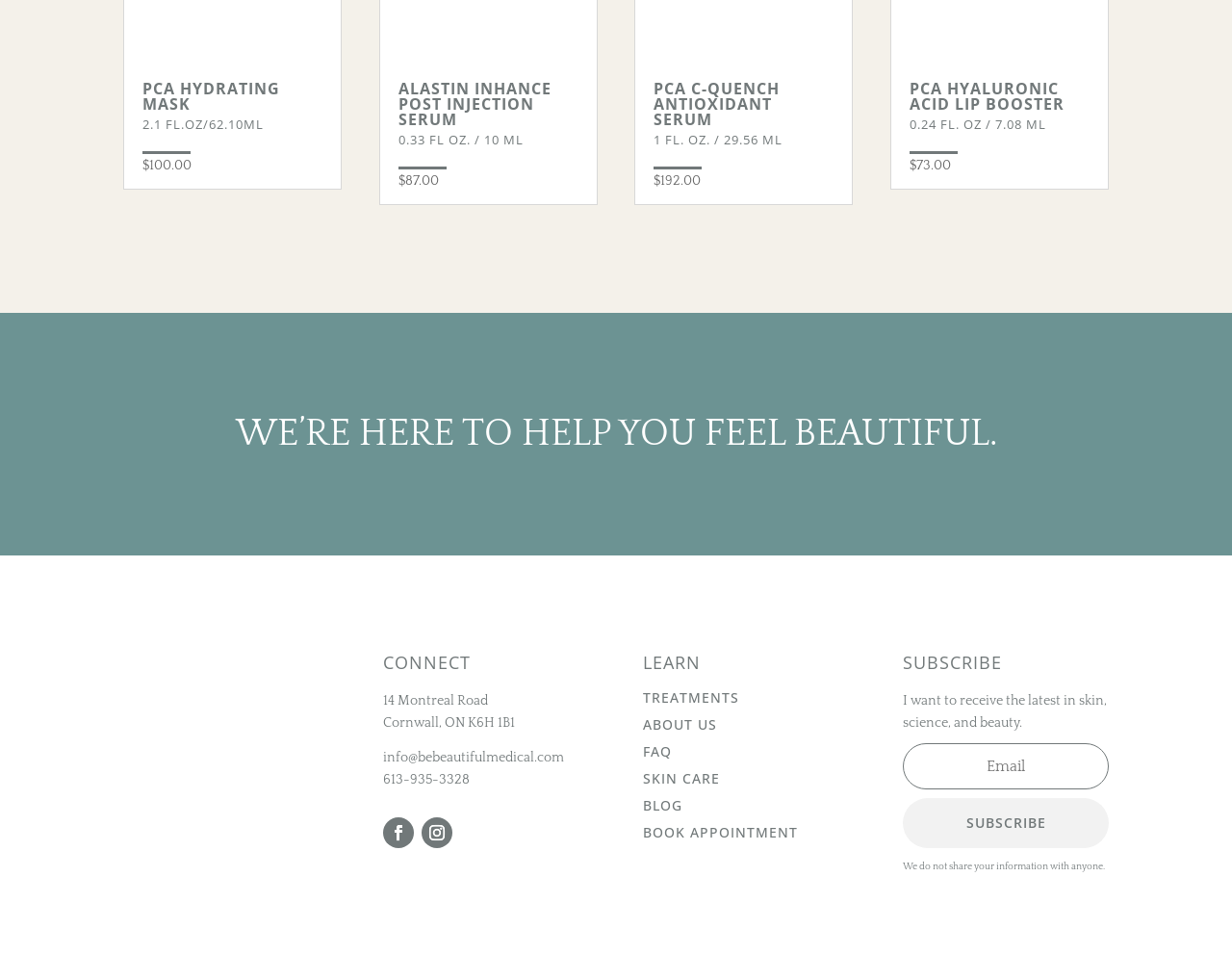How many links are there in the 'LEARN' section? Examine the screenshot and reply using just one word or a brief phrase.

6